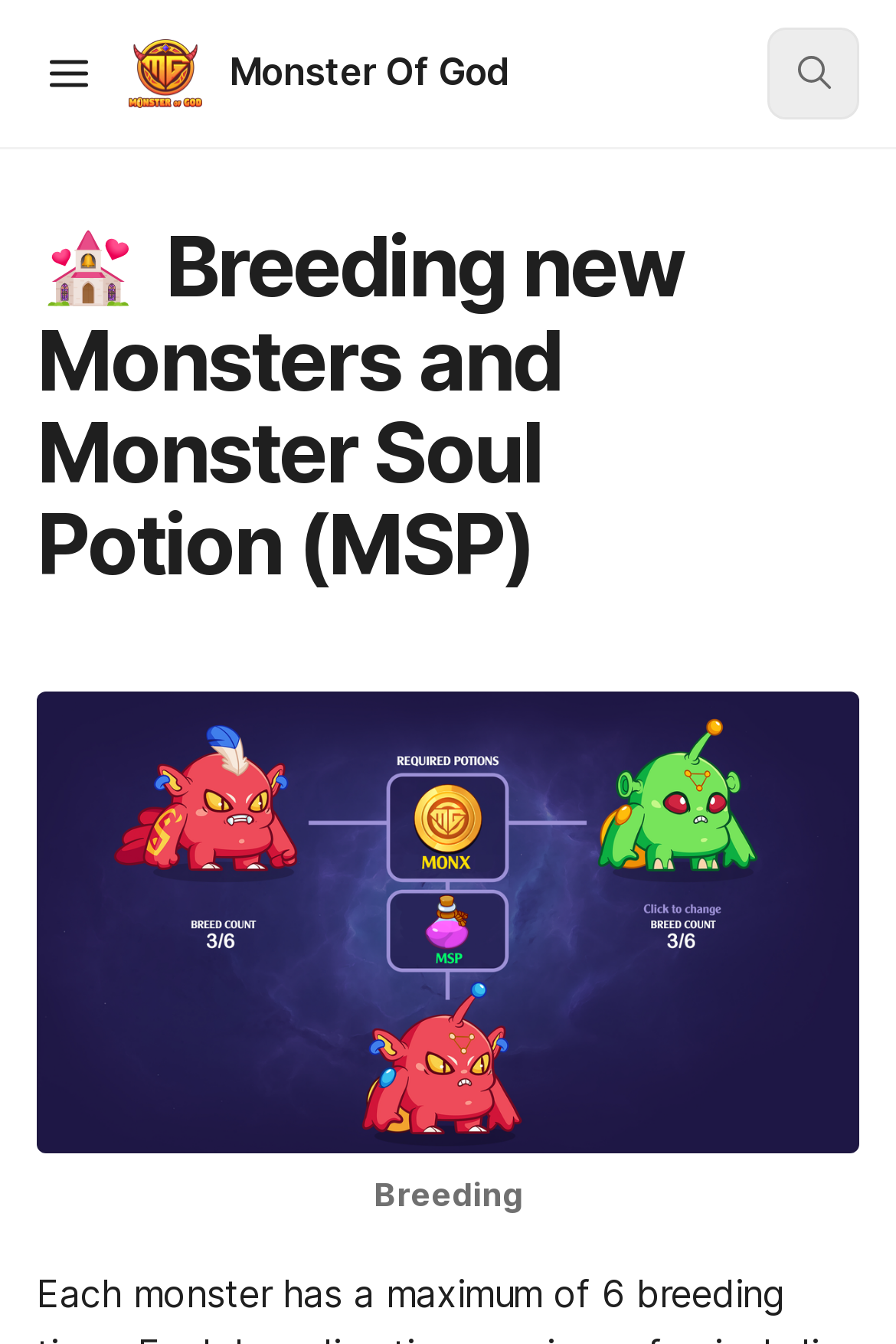Locate the bounding box of the UI element defined by this description: "SearchCtrl + K". The coordinates should be given as four float numbers between 0 and 1, formatted as [left, top, right, bottom].

[0.856, 0.021, 0.959, 0.089]